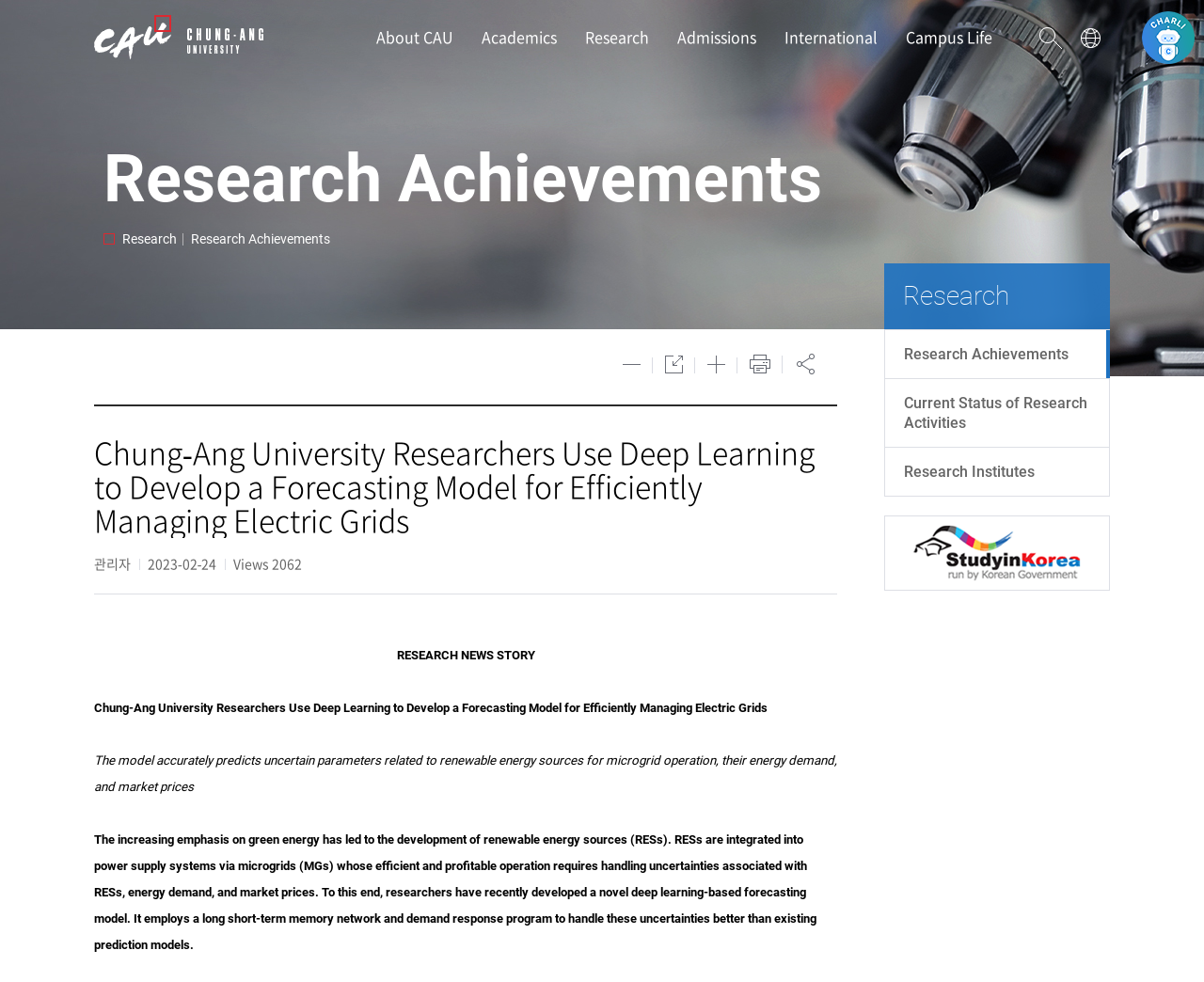Find and indicate the bounding box coordinates of the region you should select to follow the given instruction: "Zoom in the page".

[0.588, 0.362, 0.602, 0.38]